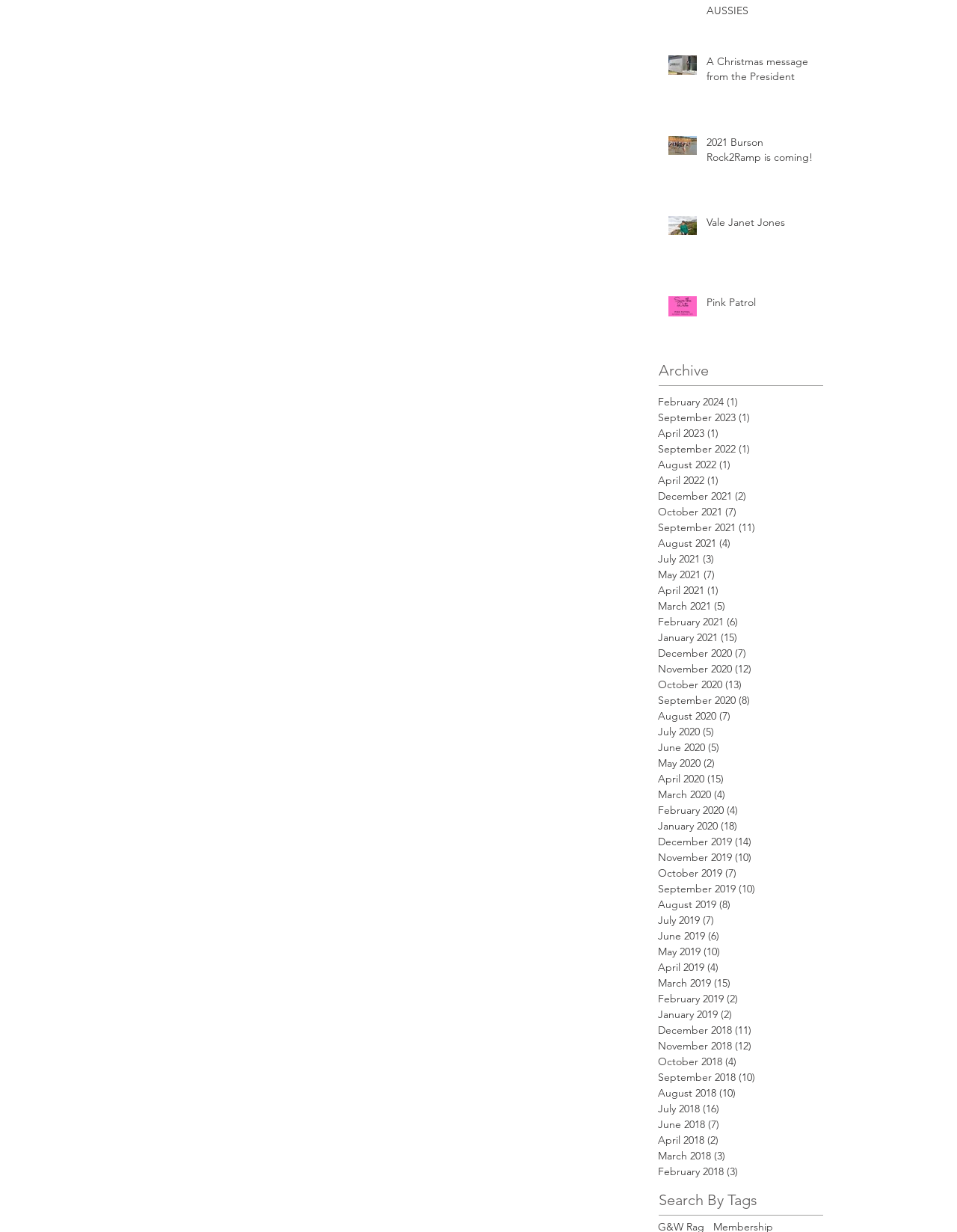Determine the bounding box coordinates of the region to click in order to accomplish the following instruction: "Select United States as the currency". Provide the coordinates as four float numbers between 0 and 1, specifically [left, top, right, bottom].

None